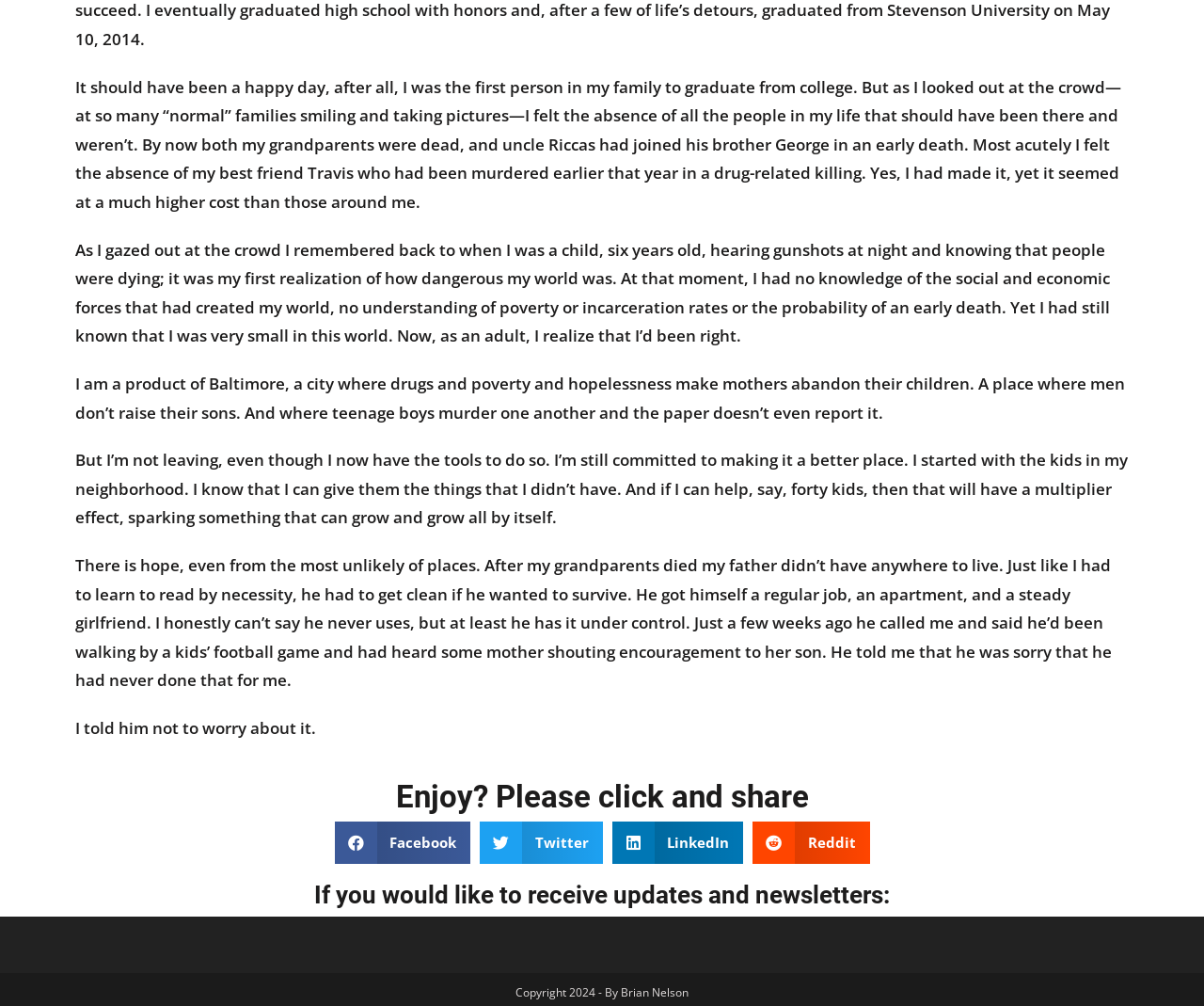What is the author's hometown?
Offer a detailed and exhaustive answer to the question.

The author mentions in the third paragraph that they are a product of Baltimore, implying that this is their hometown.